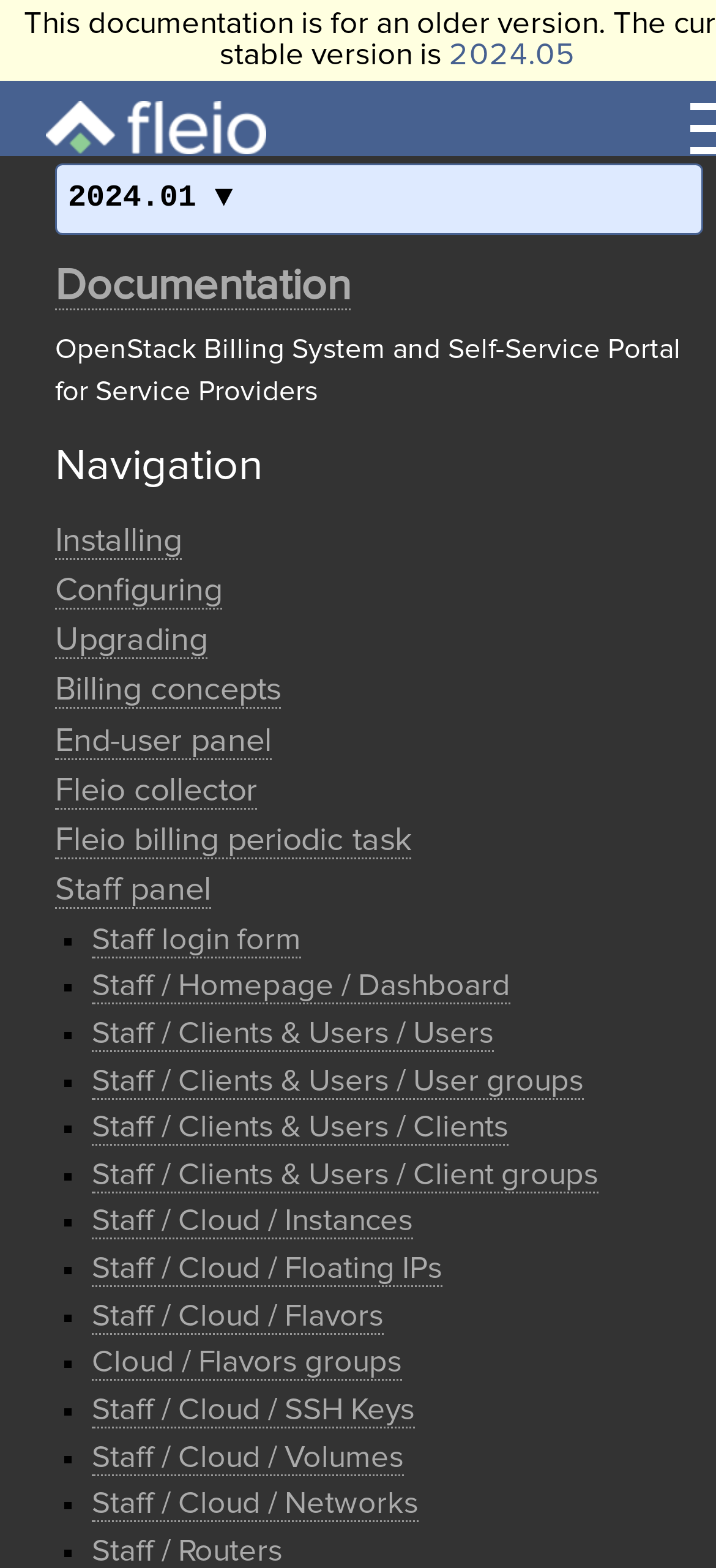Pinpoint the bounding box coordinates of the clickable element to carry out the following instruction: "Go to Documentation."

[0.077, 0.169, 0.49, 0.198]